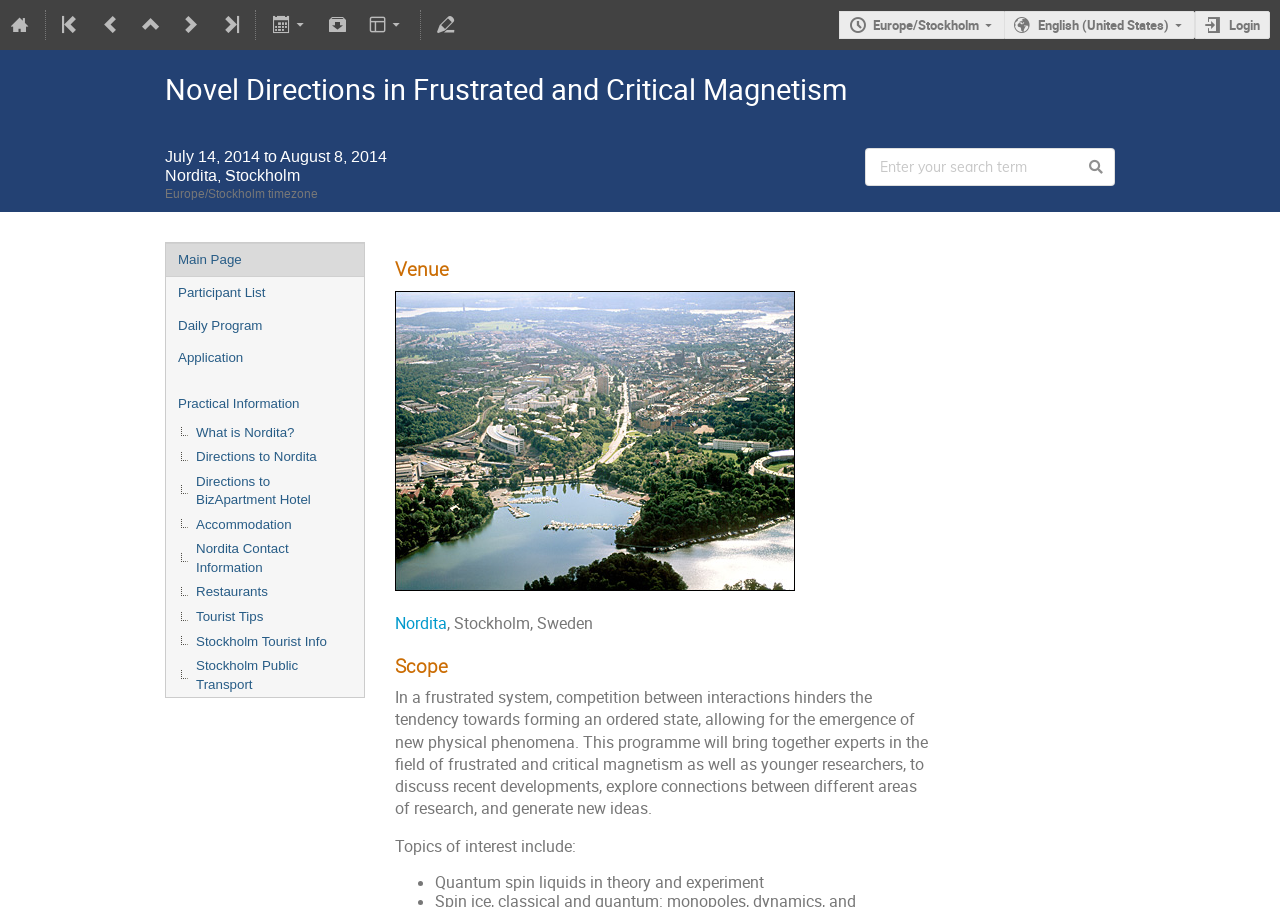Extract the bounding box coordinates for the described element: "Justice Project". The coordinates should be represented as four float numbers between 0 and 1: [left, top, right, bottom].

None